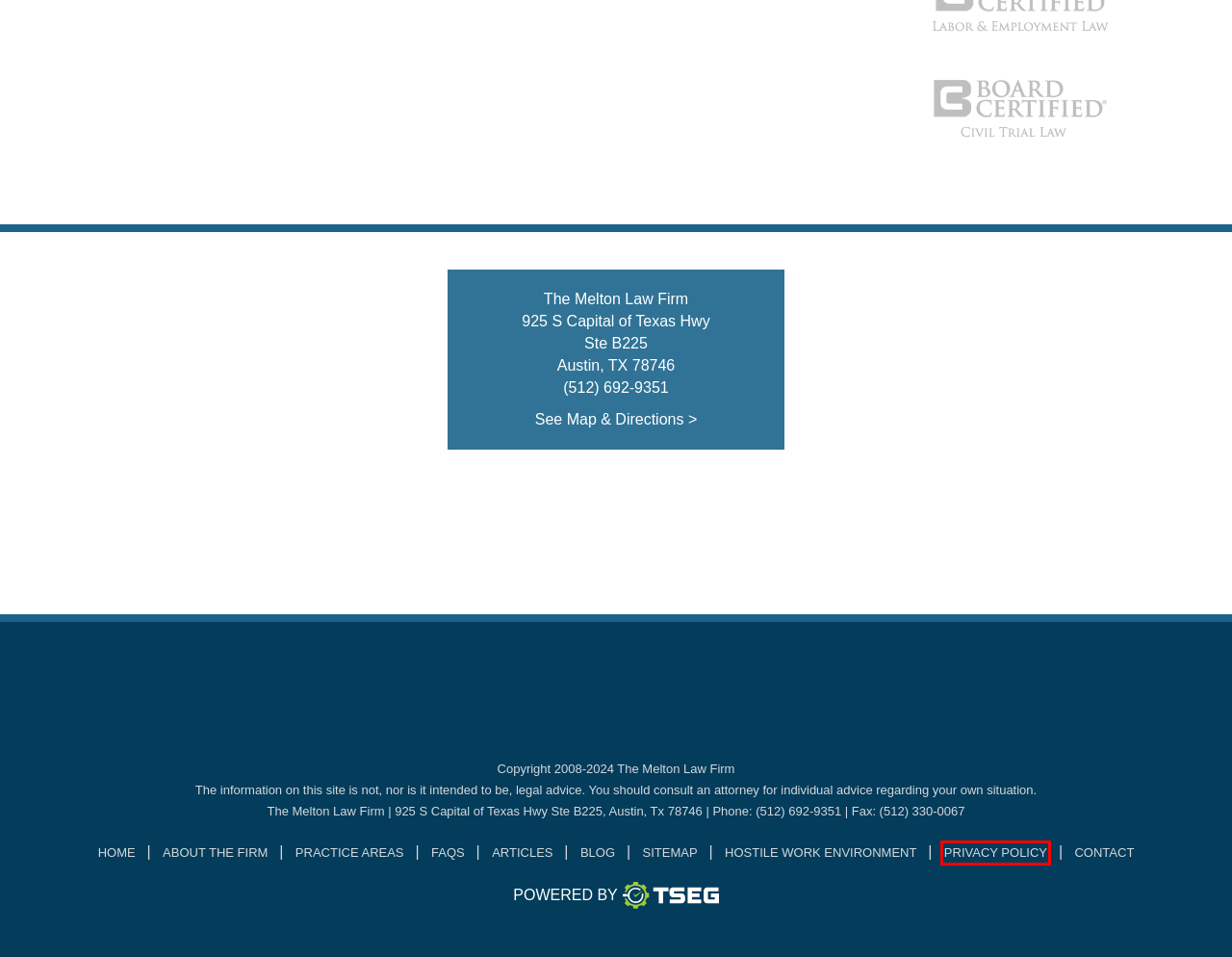Look at the screenshot of the webpage and find the element within the red bounding box. Choose the webpage description that best fits the new webpage that will appear after clicking the element. Here are the candidates:
A. Employment Discrimination Based On National Origin | The Melton Law Firm
B. Austin Employment Lawyer, Sexual Harassment Attorney | The Melton Law Firm
C. Privacy Policy | The Melton Law Firm
D. Map and Office Location, Contact us | The Melton Law Firm
E. Sitemap | The Melton Law Firm
F. Law Firm Digital Marketing | Legal Web Design Services
G. The Melton Law Firm
H. Articles, Employment Law Topics | The Melton Law Firm

C